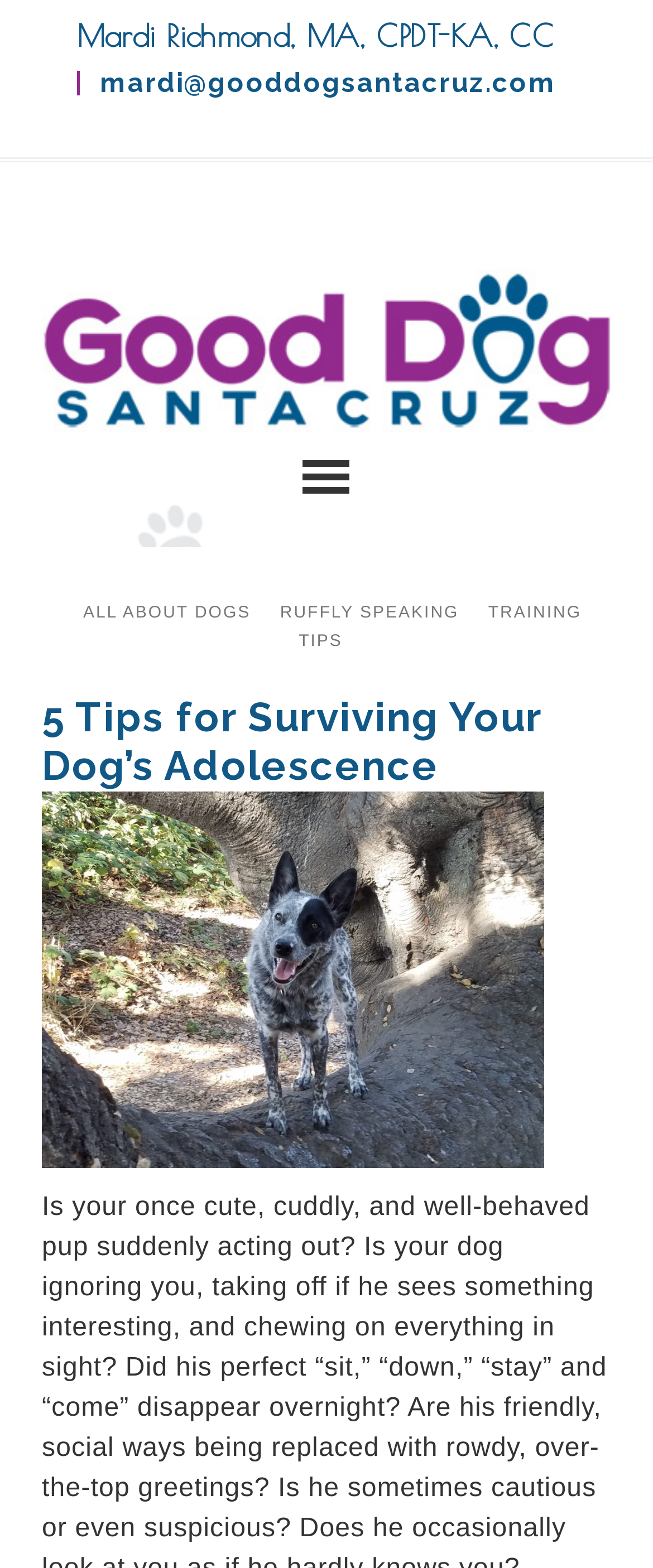What is the email address of the author?
Based on the screenshot, answer the question with a single word or phrase.

mardi@gooddogsantacruz.com